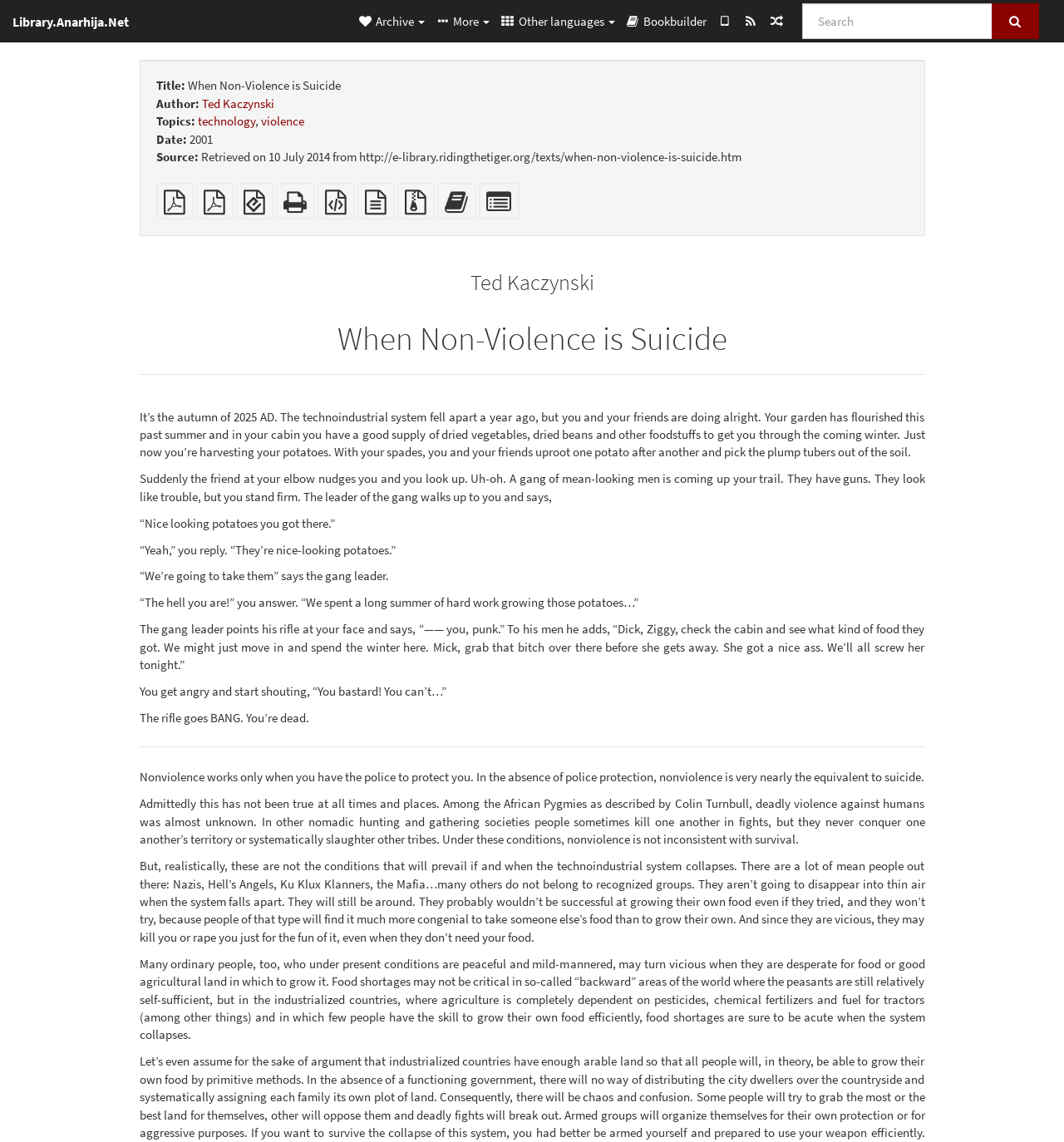Please specify the bounding box coordinates of the region to click in order to perform the following instruction: "Search for a text".

[0.754, 0.003, 0.933, 0.034]